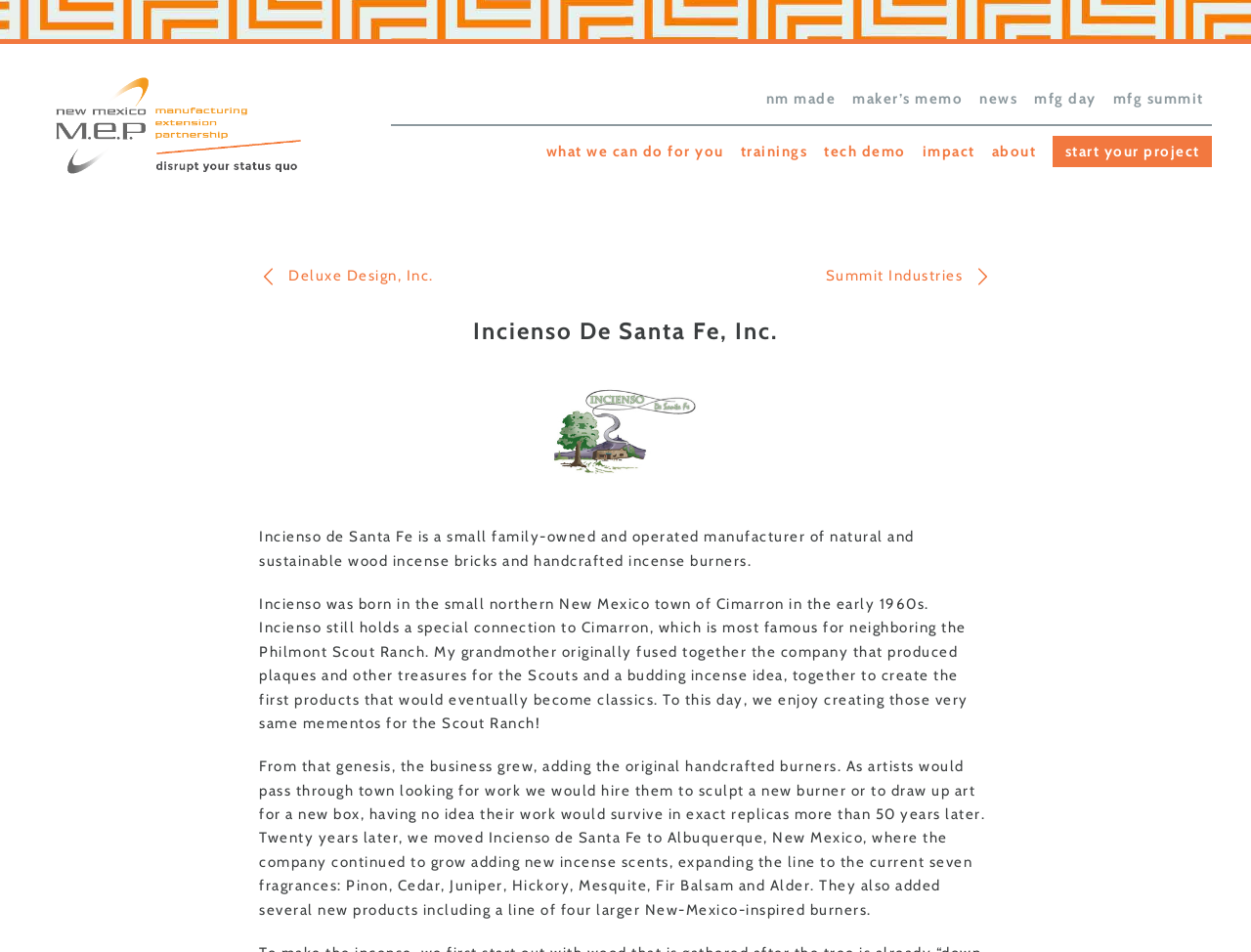Identify the bounding box coordinates of the element that should be clicked to fulfill this task: "Click the 'start your project' link". The coordinates should be provided as four float numbers between 0 and 1, i.e., [left, top, right, bottom].

[0.841, 0.143, 0.969, 0.176]